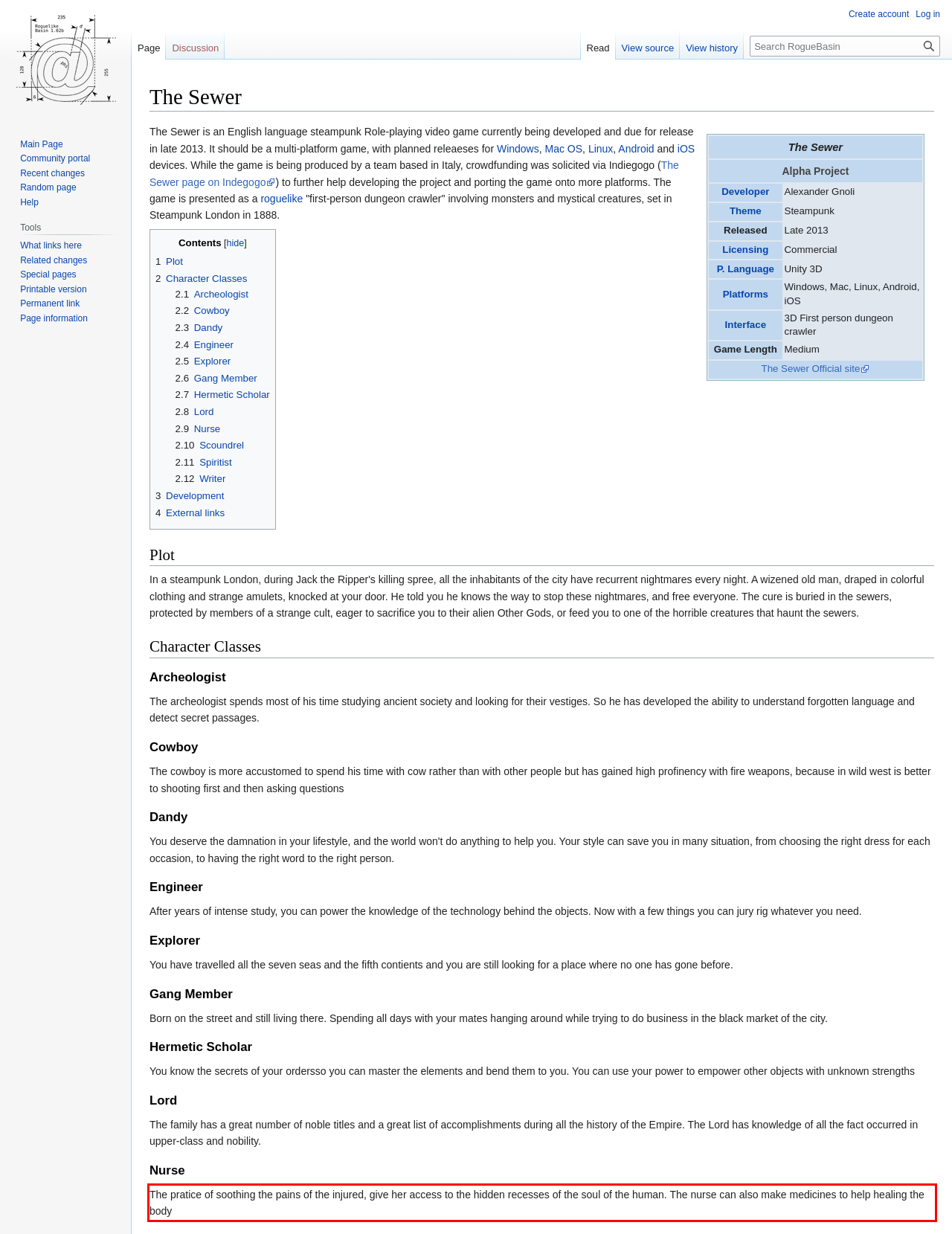Observe the screenshot of the webpage, locate the red bounding box, and extract the text content within it.

The pratice of soothing the pains of the injured, give her access to the hidden recesses of the soul of the human. The nurse can also make medicines to help healing the body